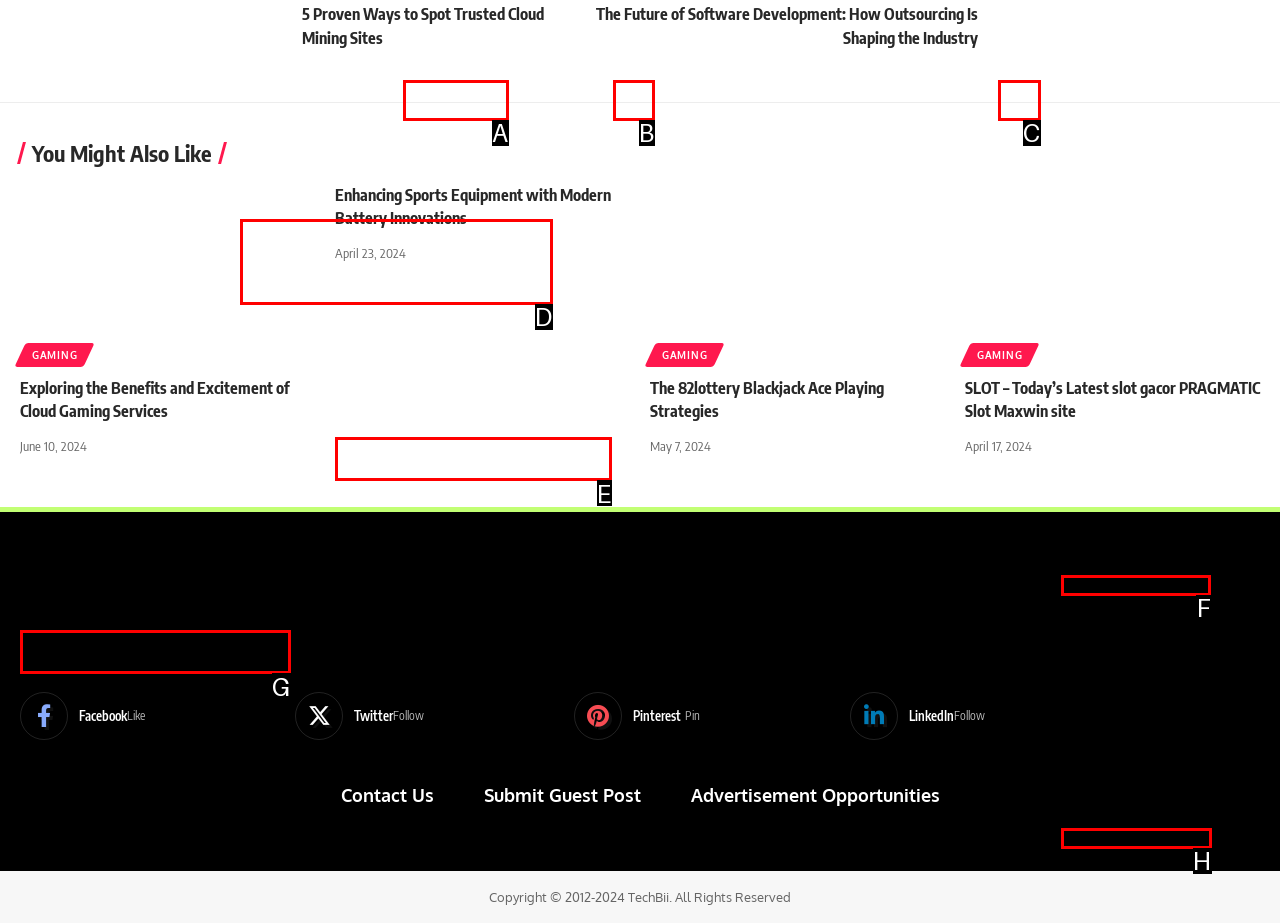Identify the HTML element you need to click to achieve the task: Click on the link 'TechBii'. Respond with the corresponding letter of the option.

F